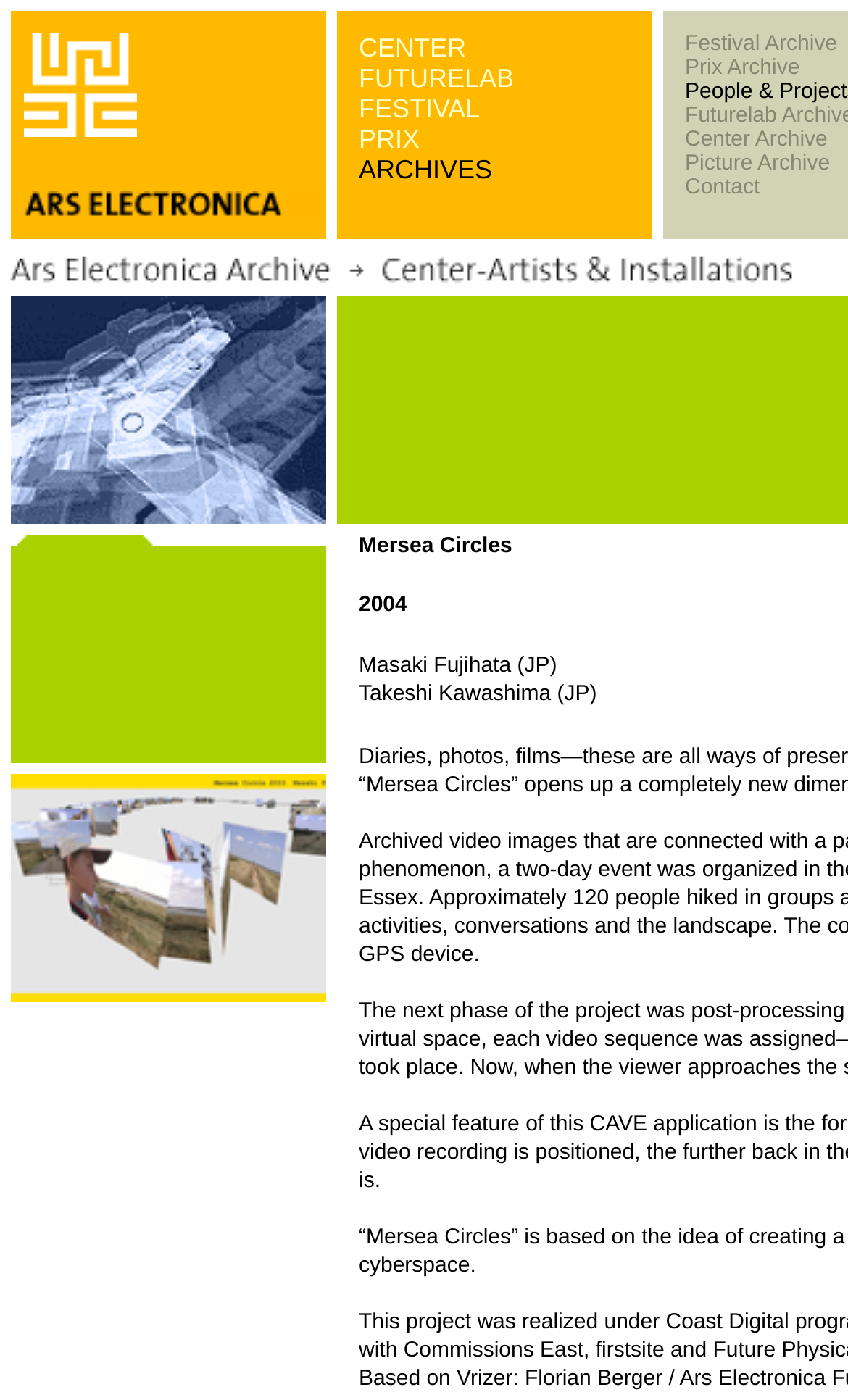Indicate the bounding box coordinates of the element that must be clicked to execute the instruction: "click the link to CENTER". The coordinates should be given as four float numbers between 0 and 1, i.e., [left, top, right, bottom].

[0.423, 0.023, 0.55, 0.045]